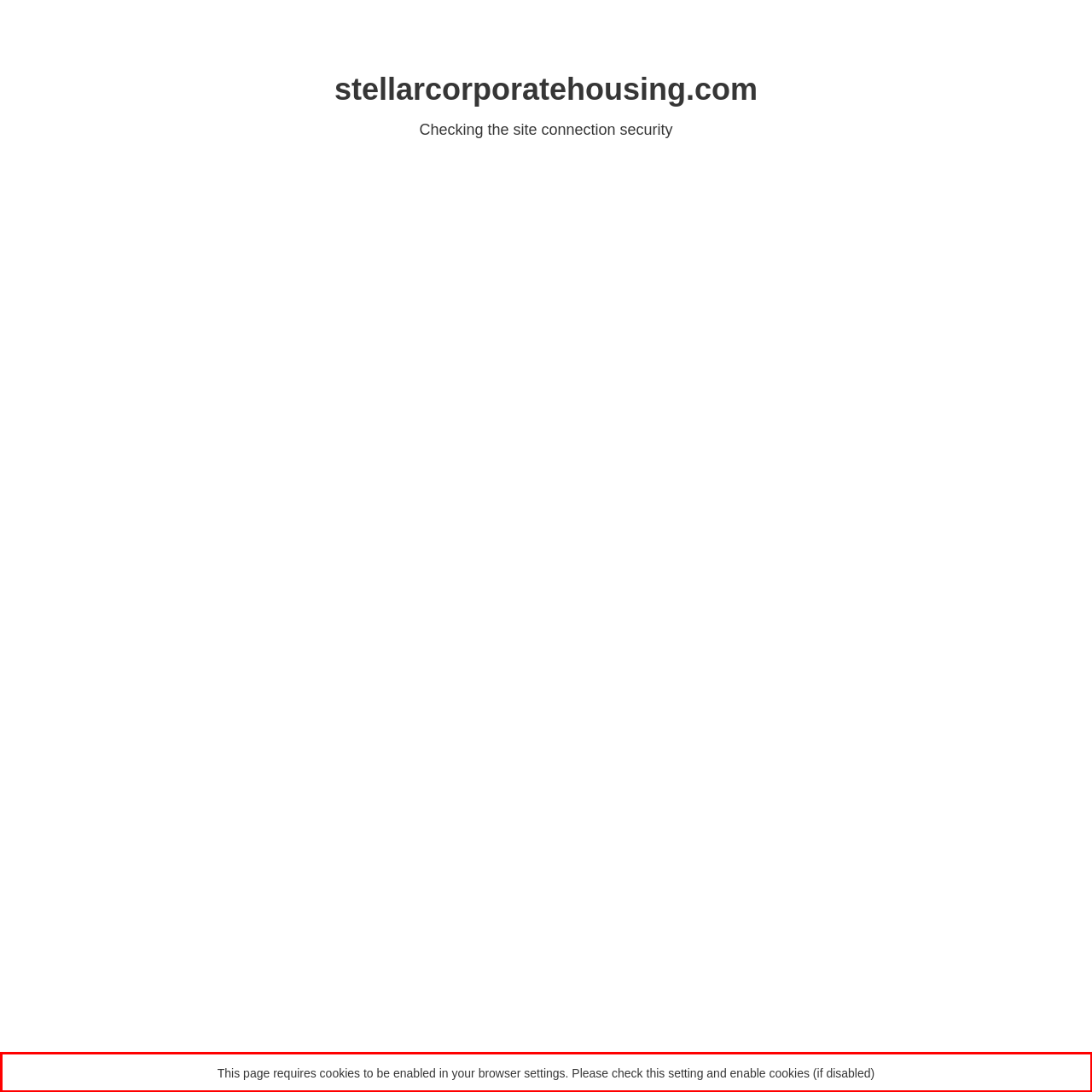With the provided screenshot of a webpage, locate the red bounding box and perform OCR to extract the text content inside it.

This page requires cookies to be enabled in your browser settings. Please check this setting and enable cookies (if disabled)